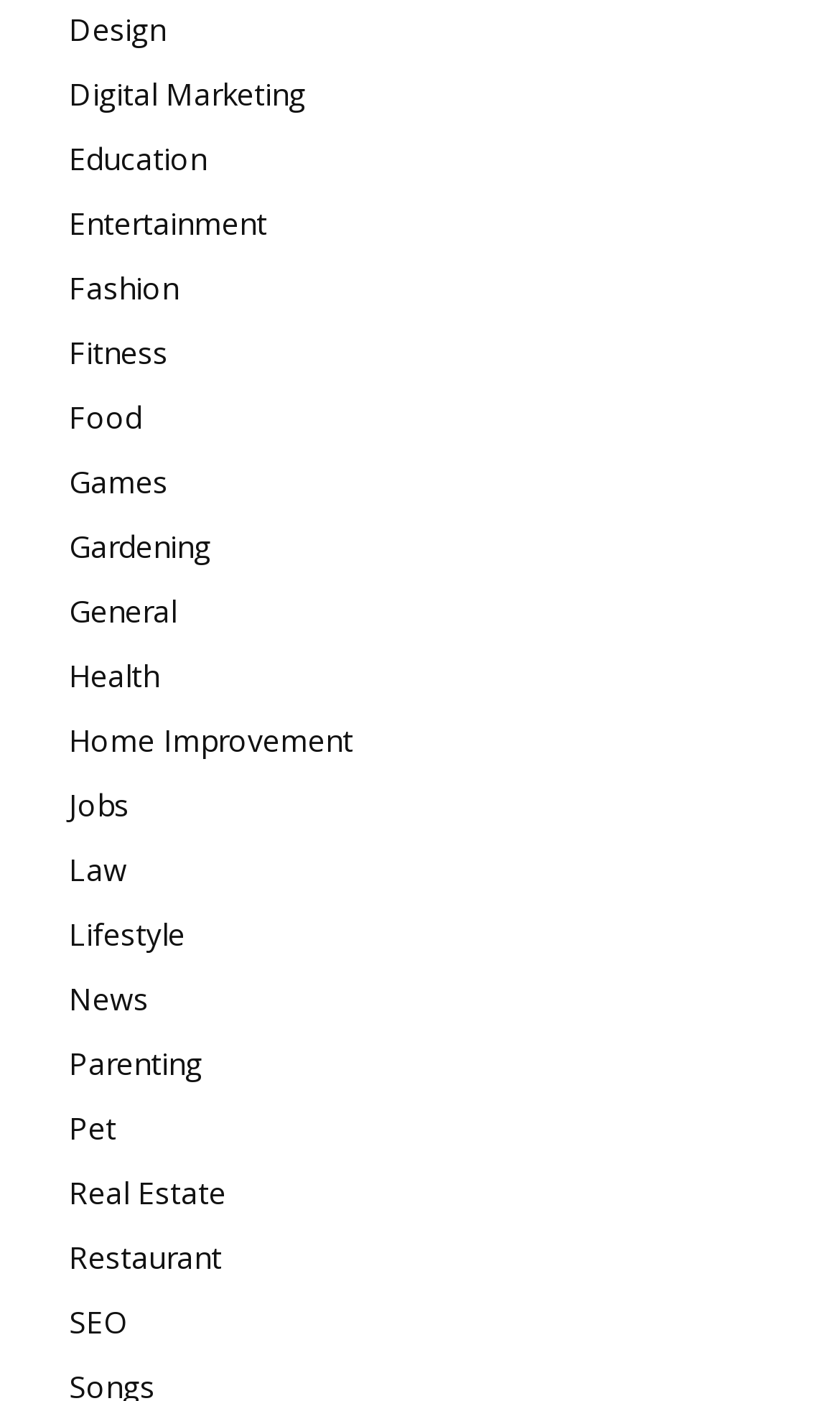What is the category that is located at the bottom of the list?
Please provide a comprehensive answer based on the visual information in the image.

I examined the list of categories and found that 'SEO' is the last category, located at the bottom of the list.